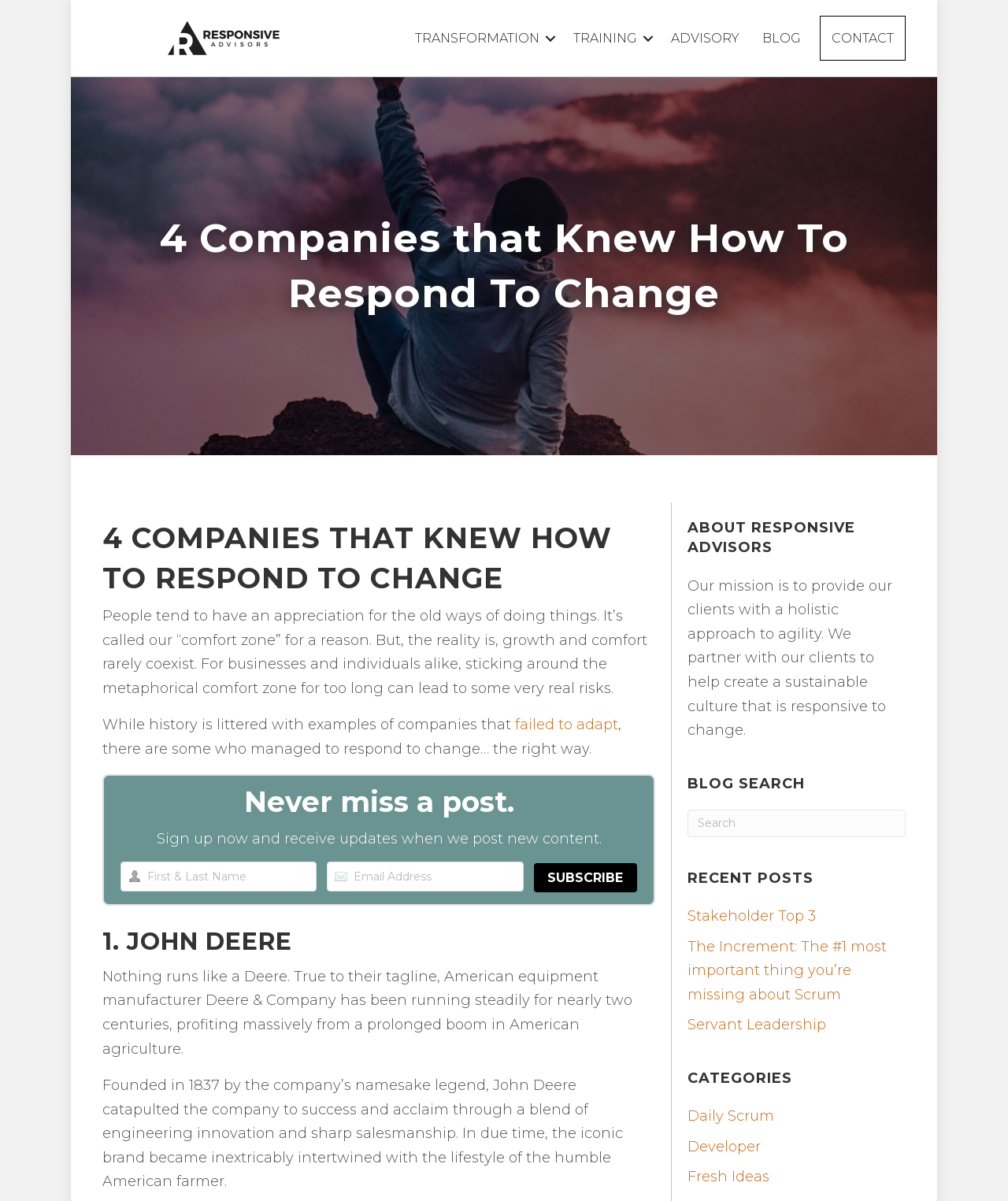How many navigation links are there?
Kindly offer a comprehensive and detailed response to the question.

There are 6 navigation links, namely 'TRANSFORMATION', 'TRAINING', 'ADVISORY', 'BLOG', 'CONTACT', and they are located under the navigation element 'Menu' with a bounding box coordinate of [0.373, 0.013, 0.898, 0.051].